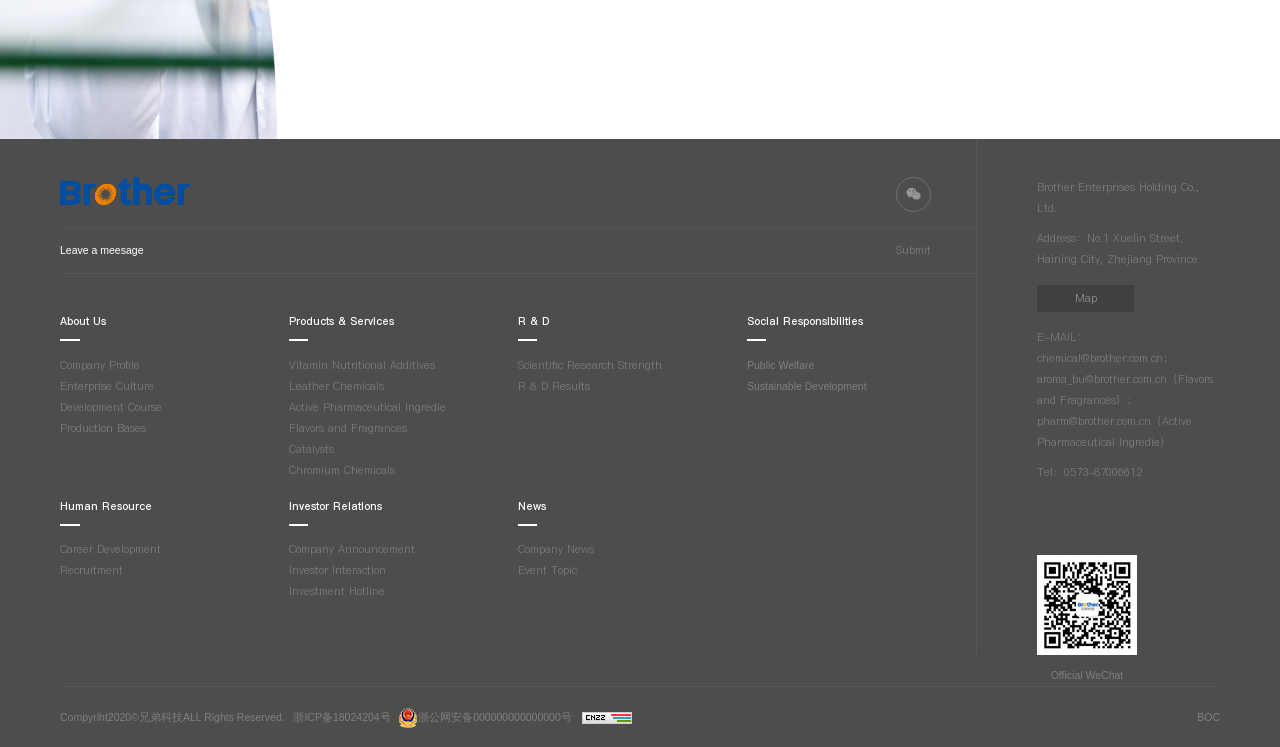Please identify the coordinates of the bounding box for the clickable region that will accomplish this instruction: "Find where to buy Bellwether Farms products".

None